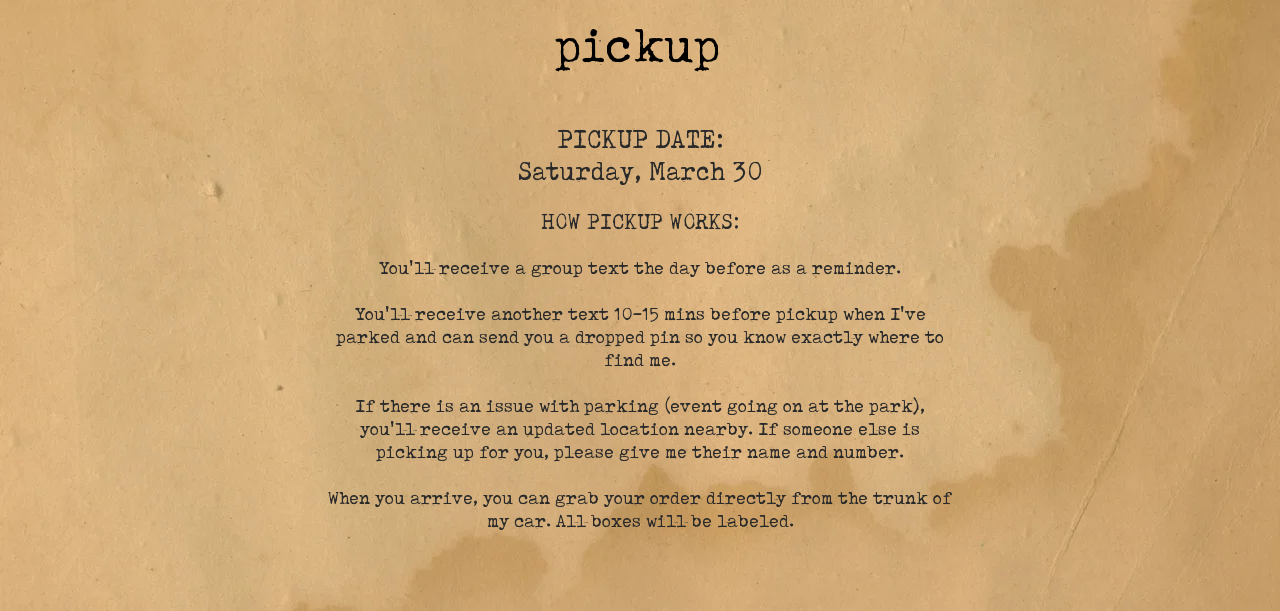Break down the image and describe each part extensively.

The image features a textured, aged paper background that enhances the rustic charm of the information displayed. Prominently at the top is the word "pickup," styled in bold, clear typography. Below it, the specific "PICKUP DATE" is noted as "Saturday, March 30," setting an important reminder for customers. 

Following the date, the instructions titled "HOW PICKUP WORKS:" provide essential details for the pickup process. The text outlines that customers will receive a group text reminder a day prior, and a follow-up text 10-15 minutes before their scheduled pickup with a location pin. It advises that in case of parking concerns, an alternative location will be communicated, and emphasizes the need for providing the name and number of a substitute if someone else is collecting the order.

The closing note assures customers that they can collect their orders directly from the trunk of the vehicle, where all boxes will be clearly labeled for convenience. This layout and design offer a friendly and informative guide for a smooth pickup experience.